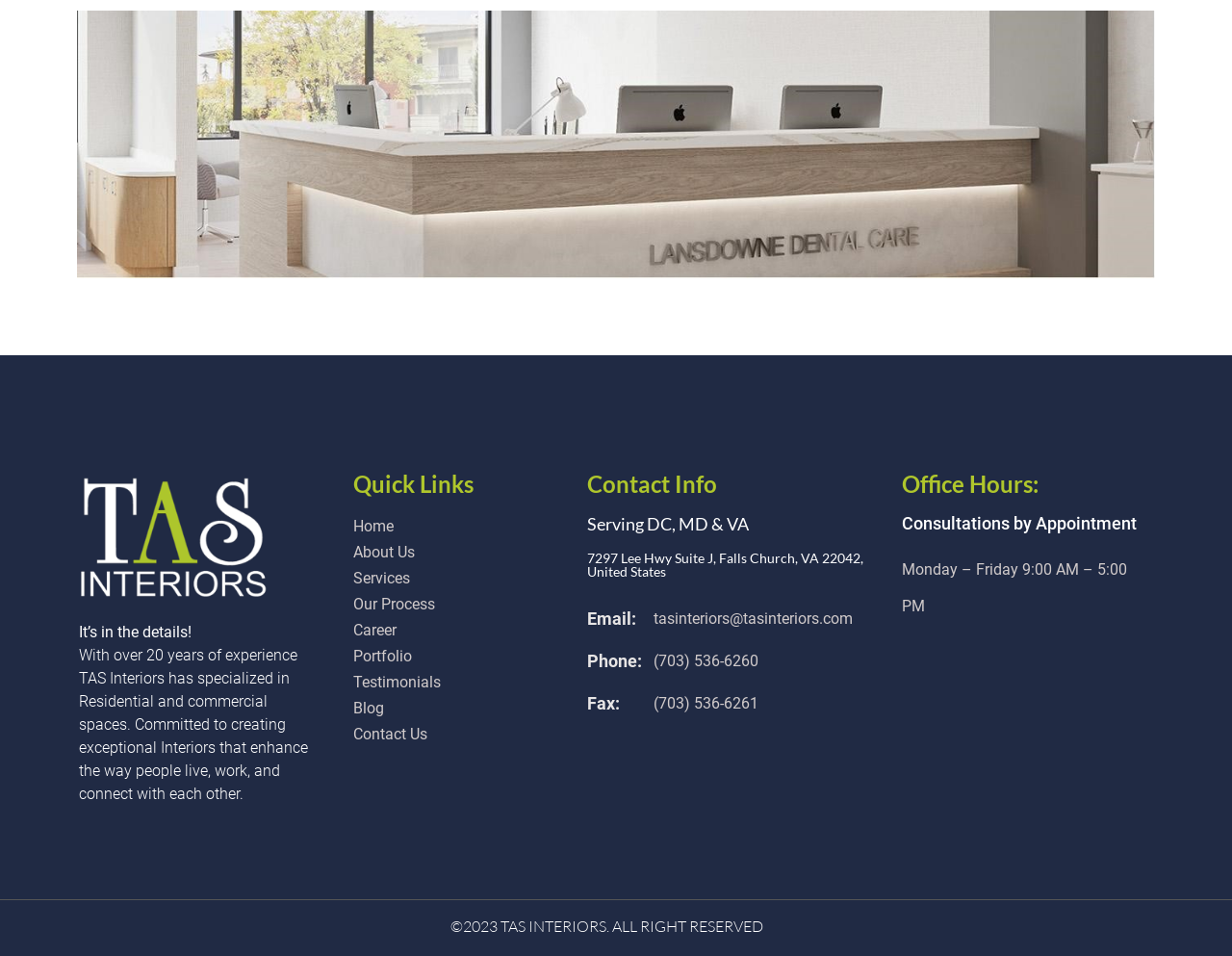Answer the question using only one word or a concise phrase: What are the office hours of TAS Interiors?

Monday – Friday 9:00 AM – 5:00 PM